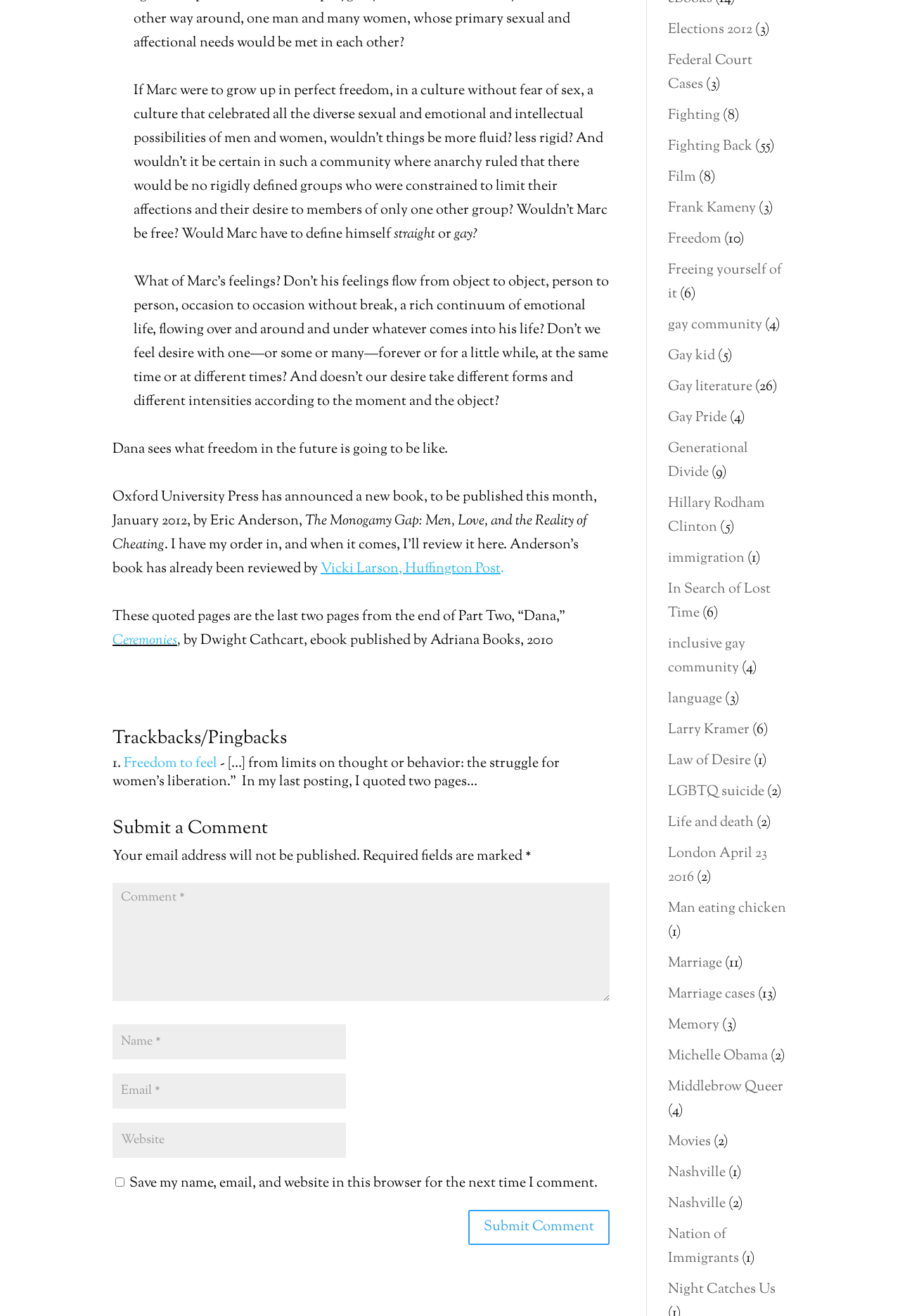Observe the image and answer the following question in detail: What is the title of the book mentioned in the text?

The title of the book is mentioned in the text as 'The Monogamy Gap: Men, Love, and the Reality of Cheating' which is written by Eric Anderson and published by Oxford University Press.